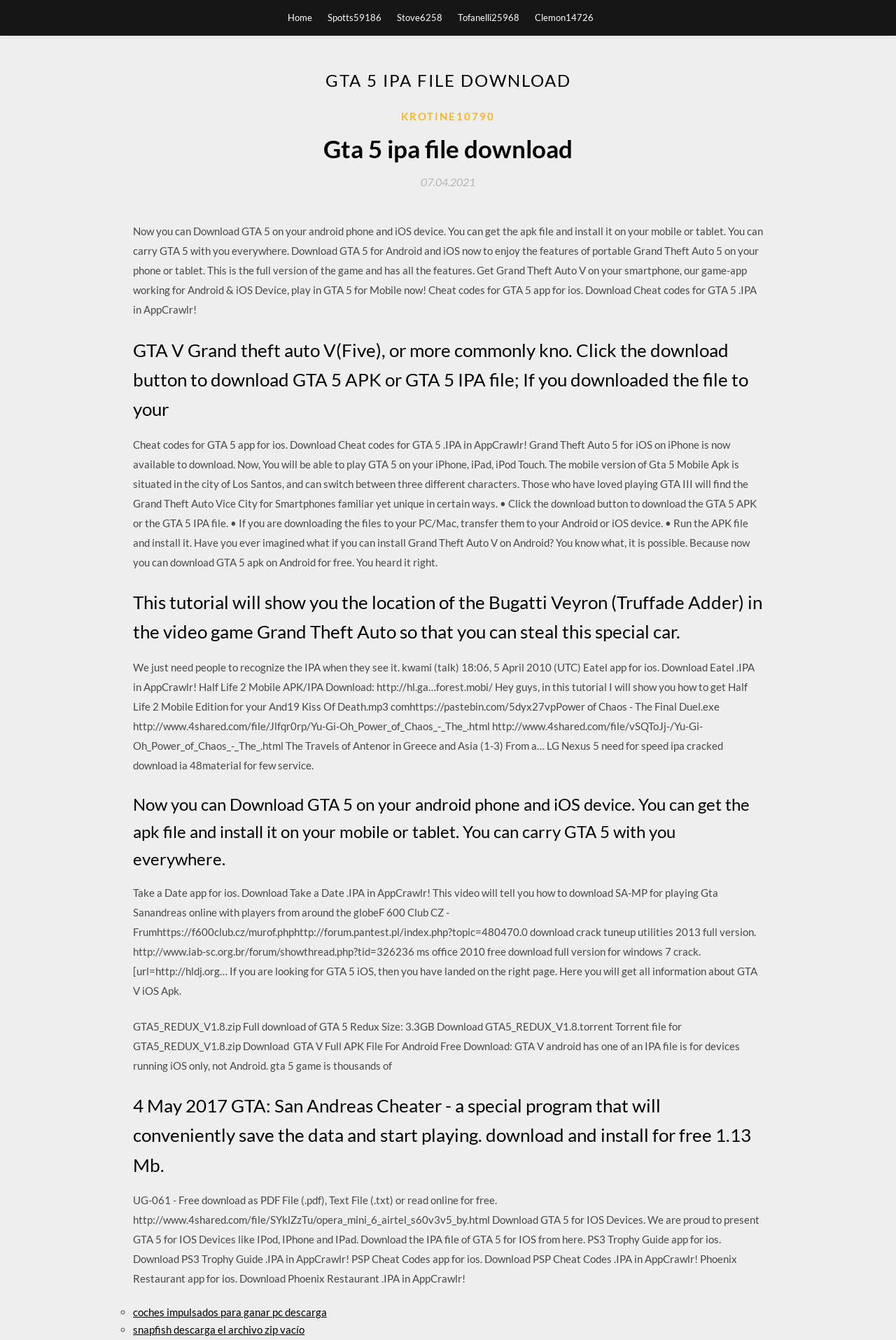What is the main topic of this webpage?
Look at the image and answer the question using a single word or phrase.

GTA 5 and GTA San Andreas